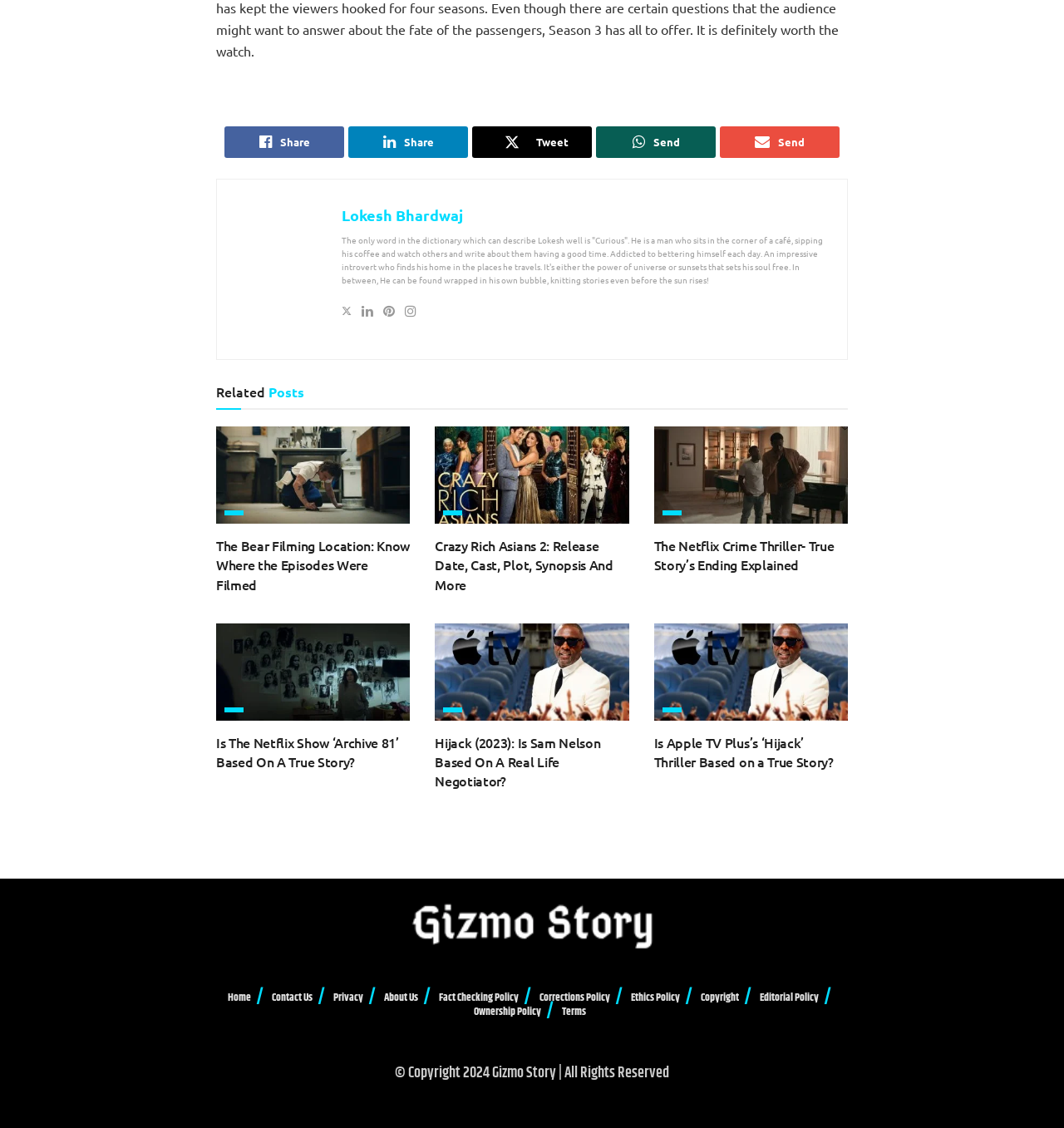Please find the bounding box coordinates of the element that you should click to achieve the following instruction: "Share on social media". The coordinates should be presented as four float numbers between 0 and 1: [left, top, right, bottom].

[0.211, 0.112, 0.323, 0.14]